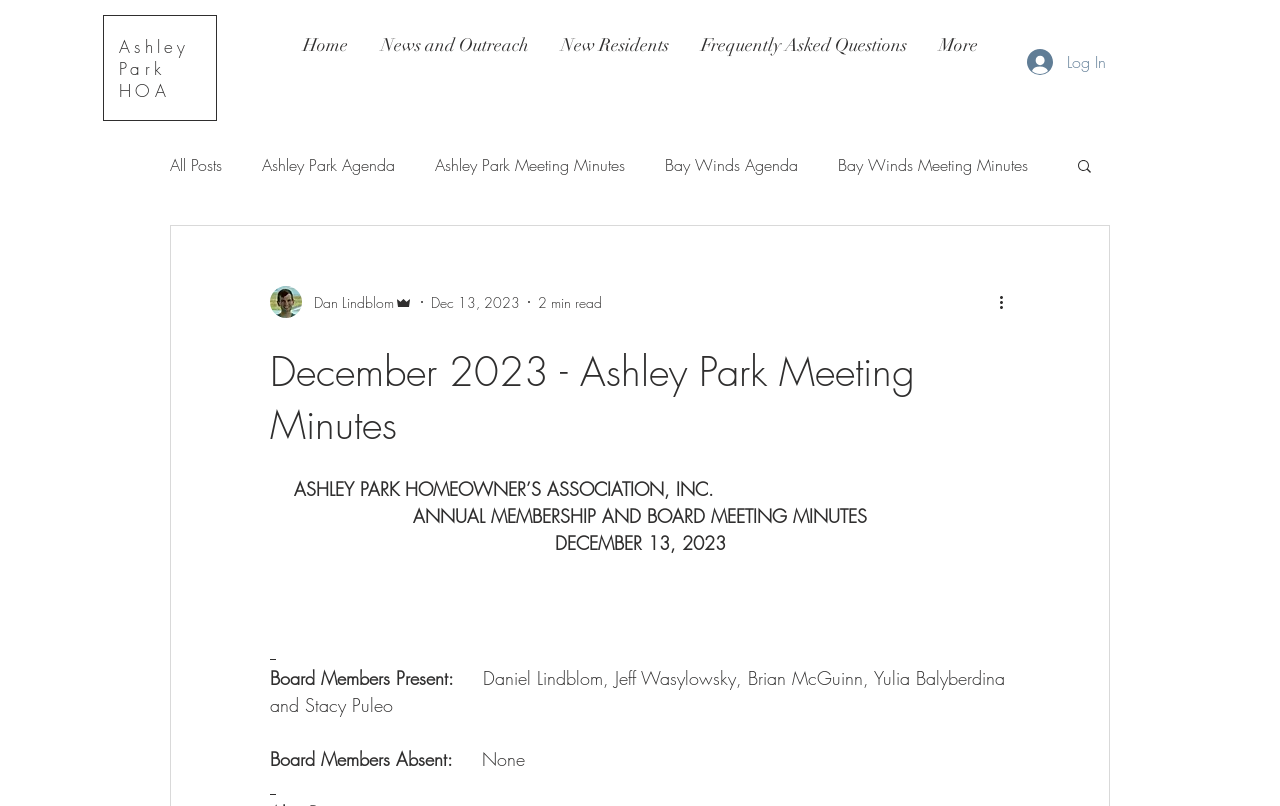Locate the bounding box coordinates of the area to click to fulfill this instruction: "View all posts". The bounding box should be presented as four float numbers between 0 and 1, in the order [left, top, right, bottom].

[0.133, 0.191, 0.173, 0.218]